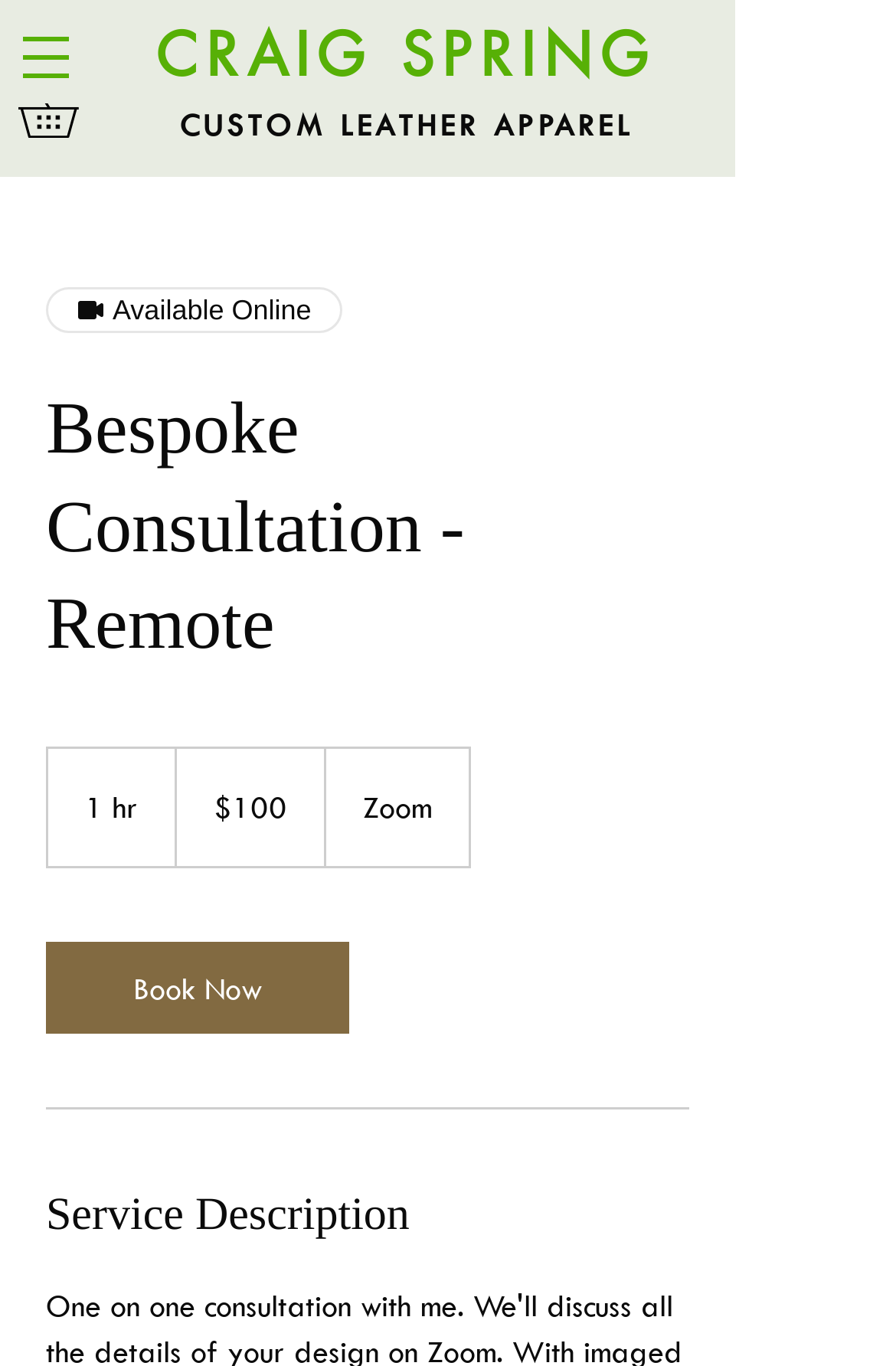Explain the webpage in detail, including its primary components.

This webpage is about a bespoke consultation service offered by Craig Spring Style. At the top left corner, there is a navigation menu with a button that has a popup menu. The button is accompanied by a small image. 

Below the navigation menu, the webpage displays a prominent heading with the name "CRAIG SPRING" in large font, followed by a link with the same text. To the right of the heading, there is a static text "CUSTOM LEATHER APPAREL". 

On the left side of the page, there is a link with an image, which is a small icon. Below this link, there is a larger image, and to the right of the image, there is a static text "Available Online". 

The main content of the webpage is a section about the bespoke consultation service. The section has a heading "Bespoke Consultation - Remote" and describes the service as a one-hour consultation with Craig Spring Style on Zoom, priced at 100 US dollars. There are three static texts in this section, listing the details of the service. 

Below the service description, there is a call-to-action button "Book Now" on the left side, and a horizontal separator line below it. Finally, there is a heading "Service Description" at the bottom of the page, which may lead to a detailed description of the service.